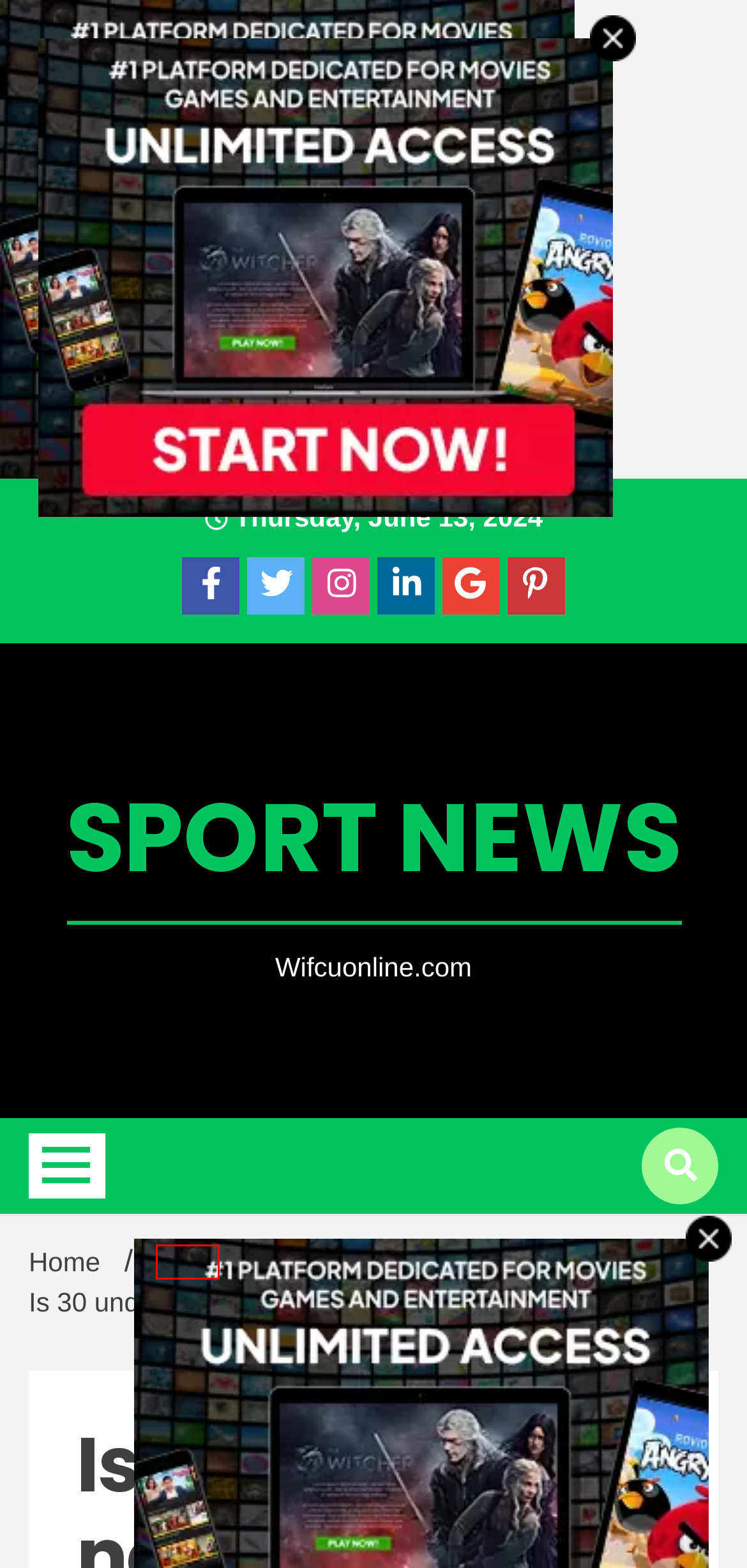Examine the screenshot of a webpage with a red bounding box around a specific UI element. Identify which webpage description best matches the new webpage that appears after clicking the element in the red bounding box. Here are the candidates:
A. 2024 – SPORT NEWS
B. April 15, 2024 – SPORT NEWS
C. Rugby – SPORT NEWS
D. Racing – SPORT NEWS
E. SPORT NEWS – Wifcuonline.com
F. January 19, 2024 – SPORT NEWS
G. January 2024 – SPORT NEWS
H. Soccer – SPORT NEWS

A